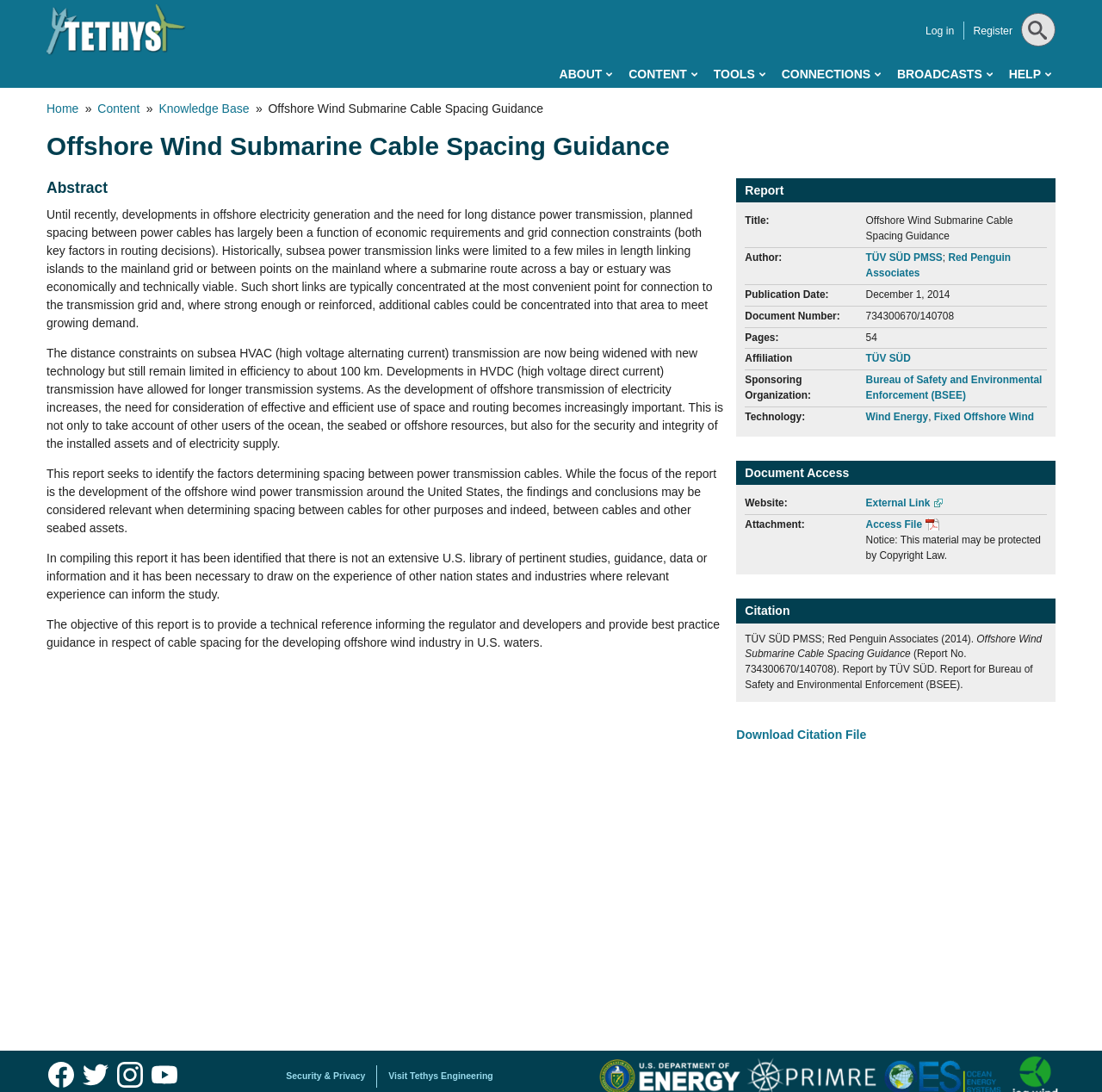Create an elaborate caption that covers all aspects of the webpage.

The webpage is about the "Offshore Wind Submarine Cable Spacing Guidance" report. At the top, there is a navigation menu with links to "Skip to main content", "Tethys Logo", "Log in", and "Register". Below this, there is a main menu with links to "ABOUT", "CONTENT", "TOOLS", "CONNECTIONS", "BROADCASTS", and "HELP". 

On the left side, there is a breadcrumb navigation with links to "Home", "Content", and "Knowledge Base". Next to it, there is a heading "Offshore Wind Submarine Cable Spacing Guidance" and a static text with the same title.

The main content of the webpage is divided into sections. The first section has a heading "Report" and provides information about the report, including title, author, publication date, document number, pages, affiliation, sponsoring organization, and technology. 

The next section is "Document Access" with links to a website and an attachment. Below this, there is a "Citation" section with a citation for the report. 

The "Abstract" section provides a summary of the report, which discusses the spacing between power transmission cables in offshore wind power transmission. The report aims to identify the factors determining spacing between power transmission cables and provide best practice guidance for the developing offshore wind industry in U.S. waters.

At the bottom of the webpage, there are links to "Security & Privacy" and "Visit Tethys Engineering". There are also social media logos for Facebook, Twitter, Instagram, and YouTube.